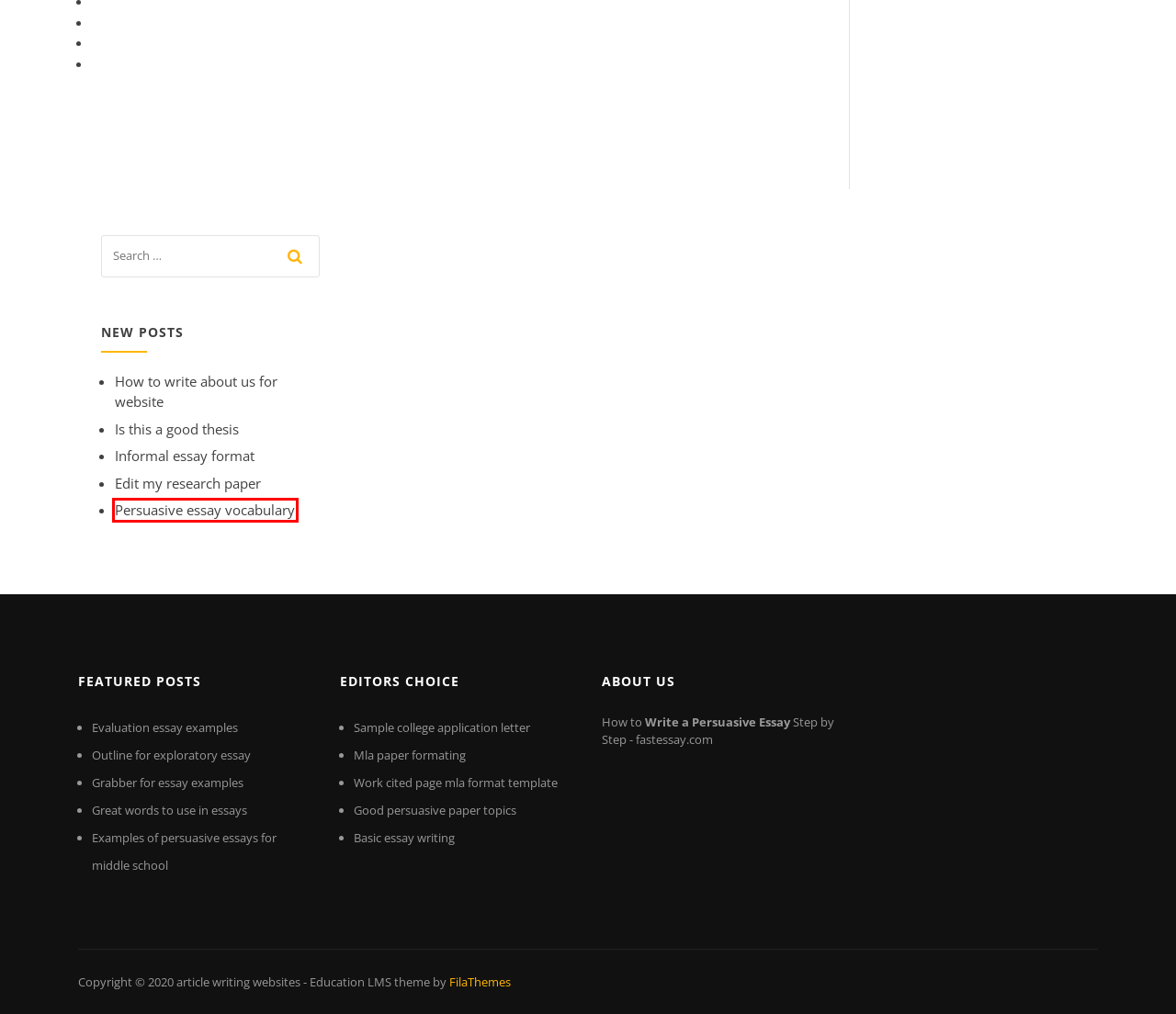Using the screenshot of a webpage with a red bounding box, pick the webpage description that most accurately represents the new webpage after the element inside the red box is clicked. Here are the candidates:
A. Informal essay format pjtbl
B. Examples of persuasive essays for middle school psnvb
C. Work cited page mla format template urjrx
D. Mla paper formating decuh
E. Persuasive essay vocabulary inopq
F. How to write about us for website enuoq
G. Outline for exploratory essay dpntg
H. Basic essay writing lhotx

E